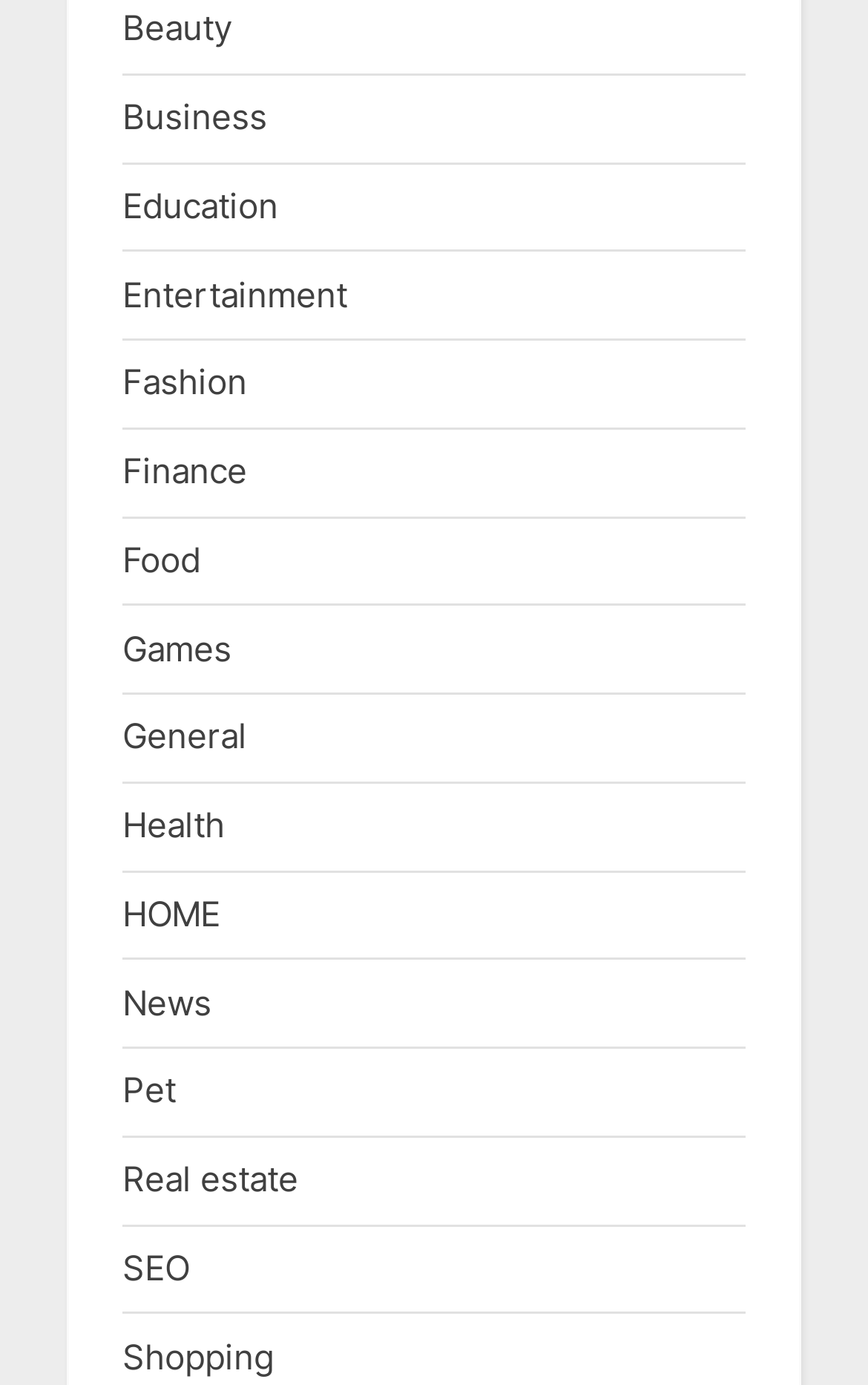Identify the bounding box coordinates of the element to click to follow this instruction: 'Visit HOME'. Ensure the coordinates are four float values between 0 and 1, provided as [left, top, right, bottom].

[0.141, 0.644, 0.254, 0.675]